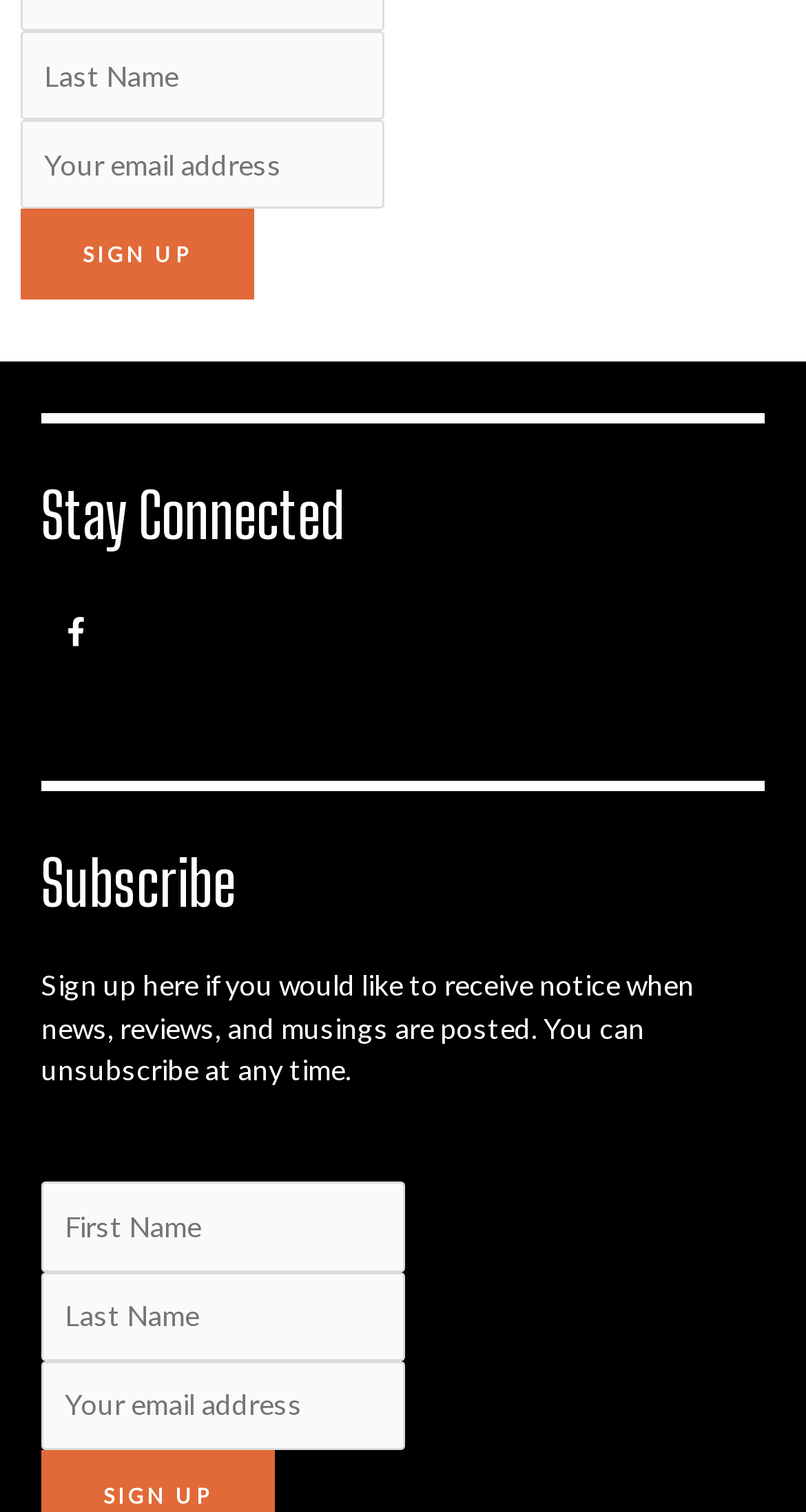Bounding box coordinates are specified in the format (top-left x, top-left y, bottom-right x, bottom-right y). All values are floating point numbers bounded between 0 and 1. Please provide the bounding box coordinate of the region this sentence describes: Facebook-f

[0.051, 0.395, 0.137, 0.441]